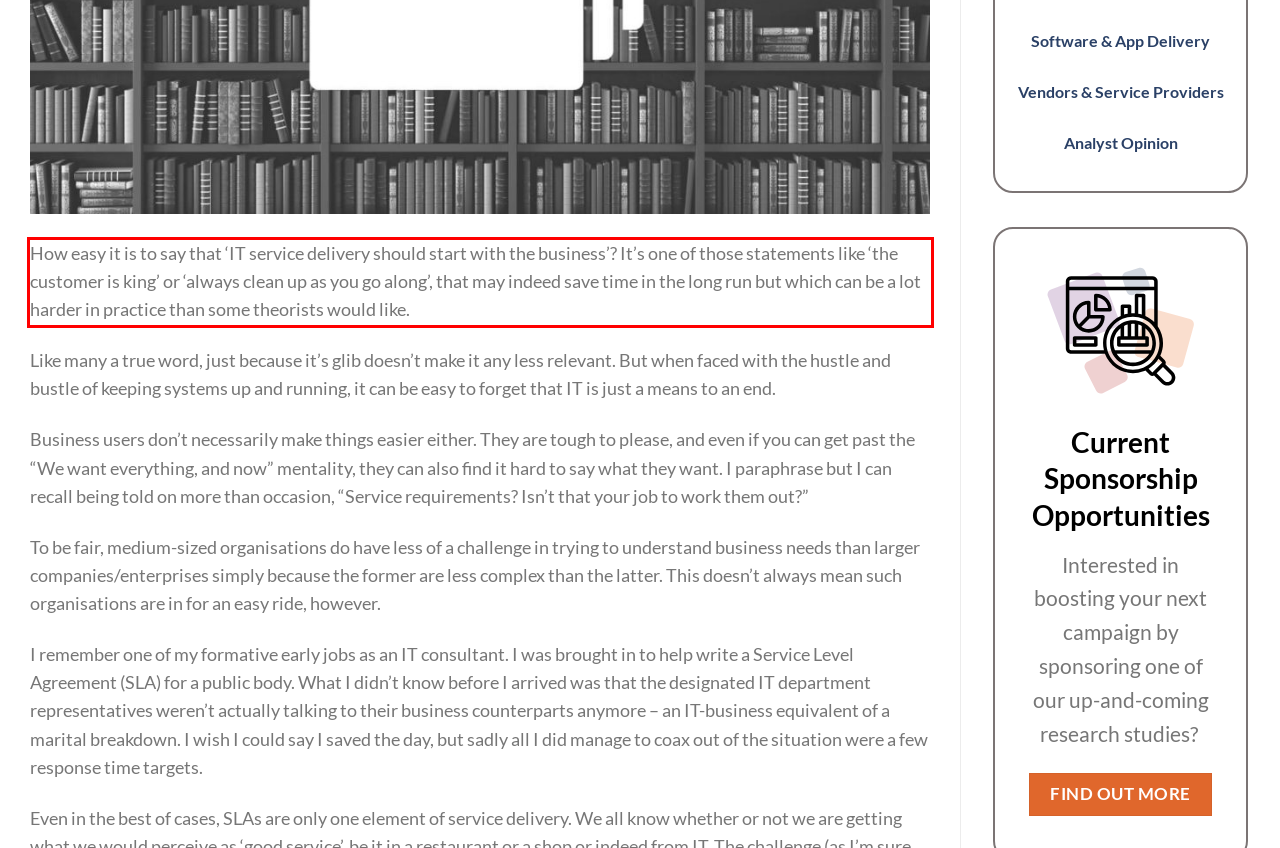Analyze the red bounding box in the provided webpage screenshot and generate the text content contained within.

How easy it is to say that ‘IT service delivery should start with the business’? It’s one of those statements like ‘the customer is king’ or ‘always clean up as you go along’, that may indeed save time in the long run but which can be a lot harder in practice than some theorists would like.